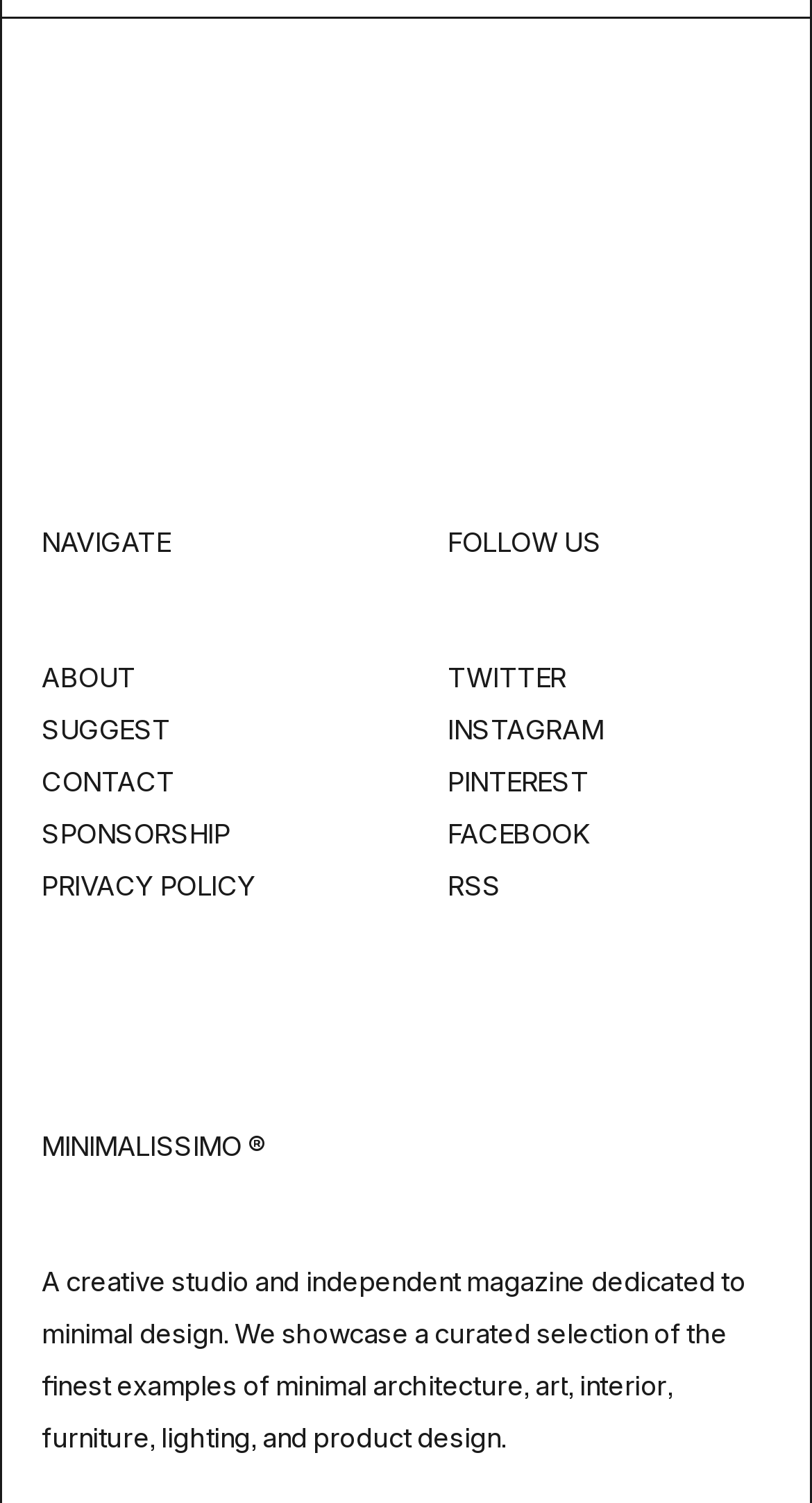What is the name of the creative studio?
Give a comprehensive and detailed explanation for the question.

The name of the creative studio is mentioned in the heading element at the top of the webpage, which is 'MINIMALISSIMO ®'.